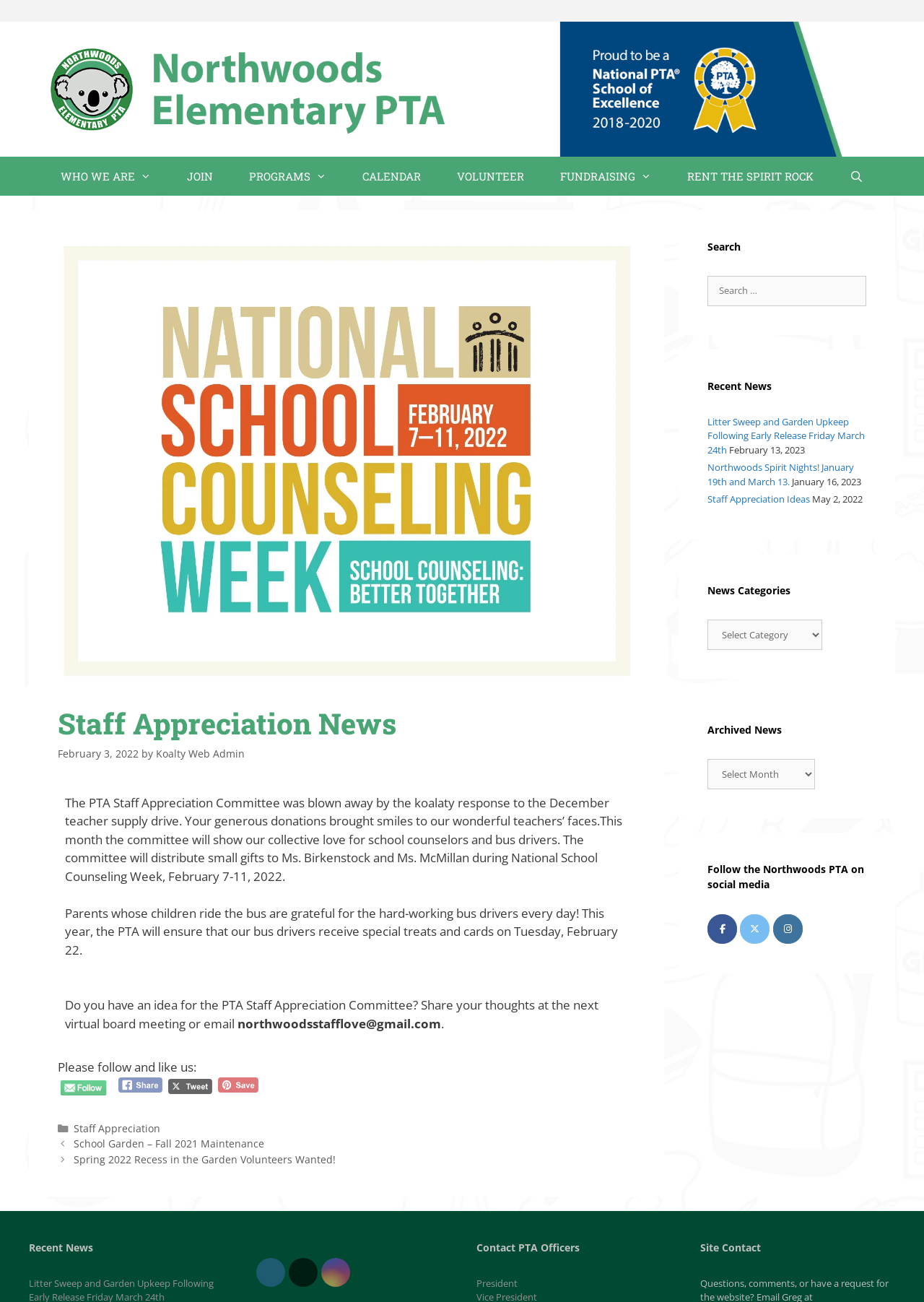Find the bounding box coordinates of the UI element according to this description: "President".

[0.516, 0.98, 0.56, 0.99]